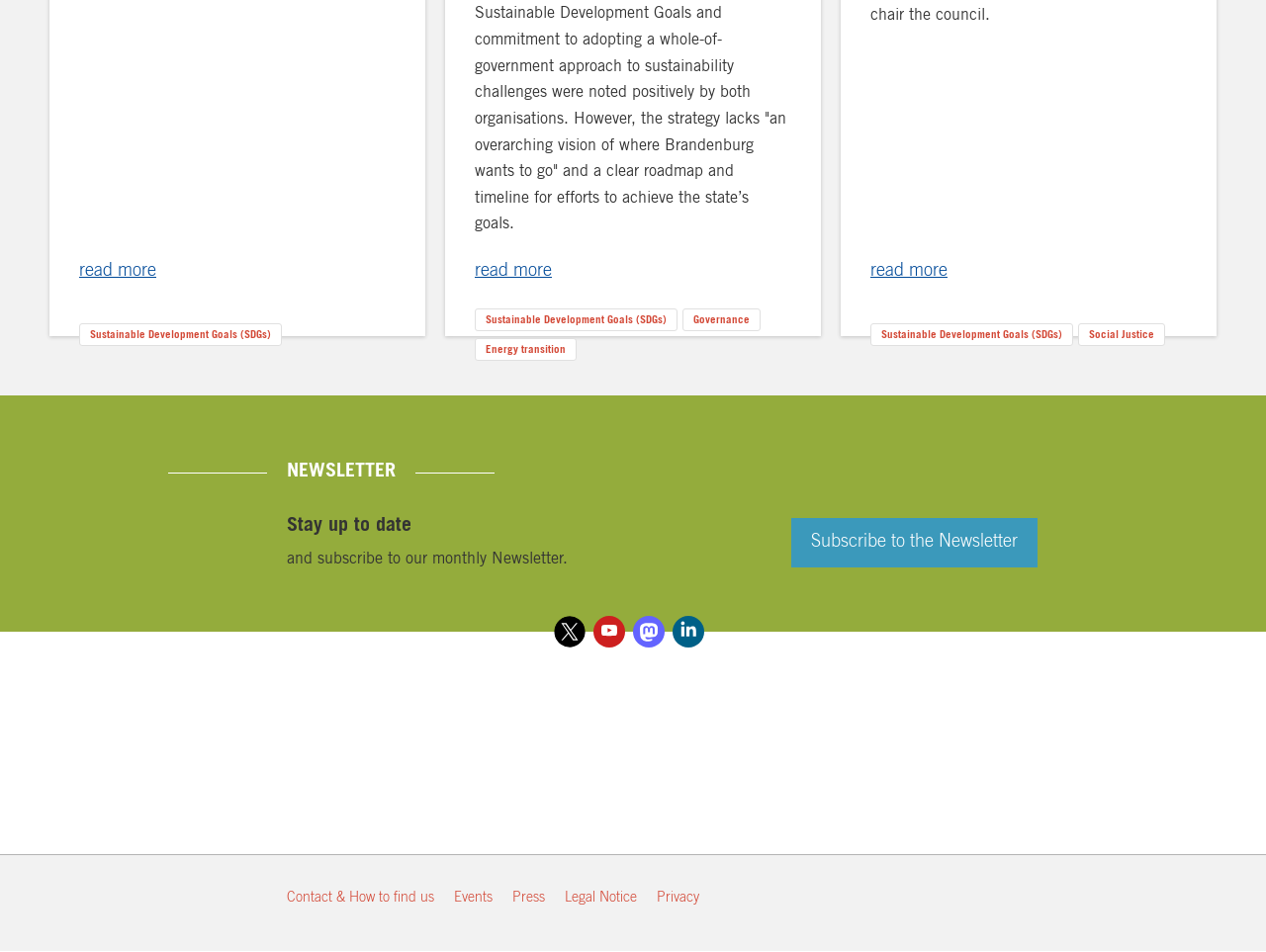Answer the question below in one word or phrase:
What is the purpose of the section with the heading 'NEWSLETTER'?

To subscribe to a newsletter